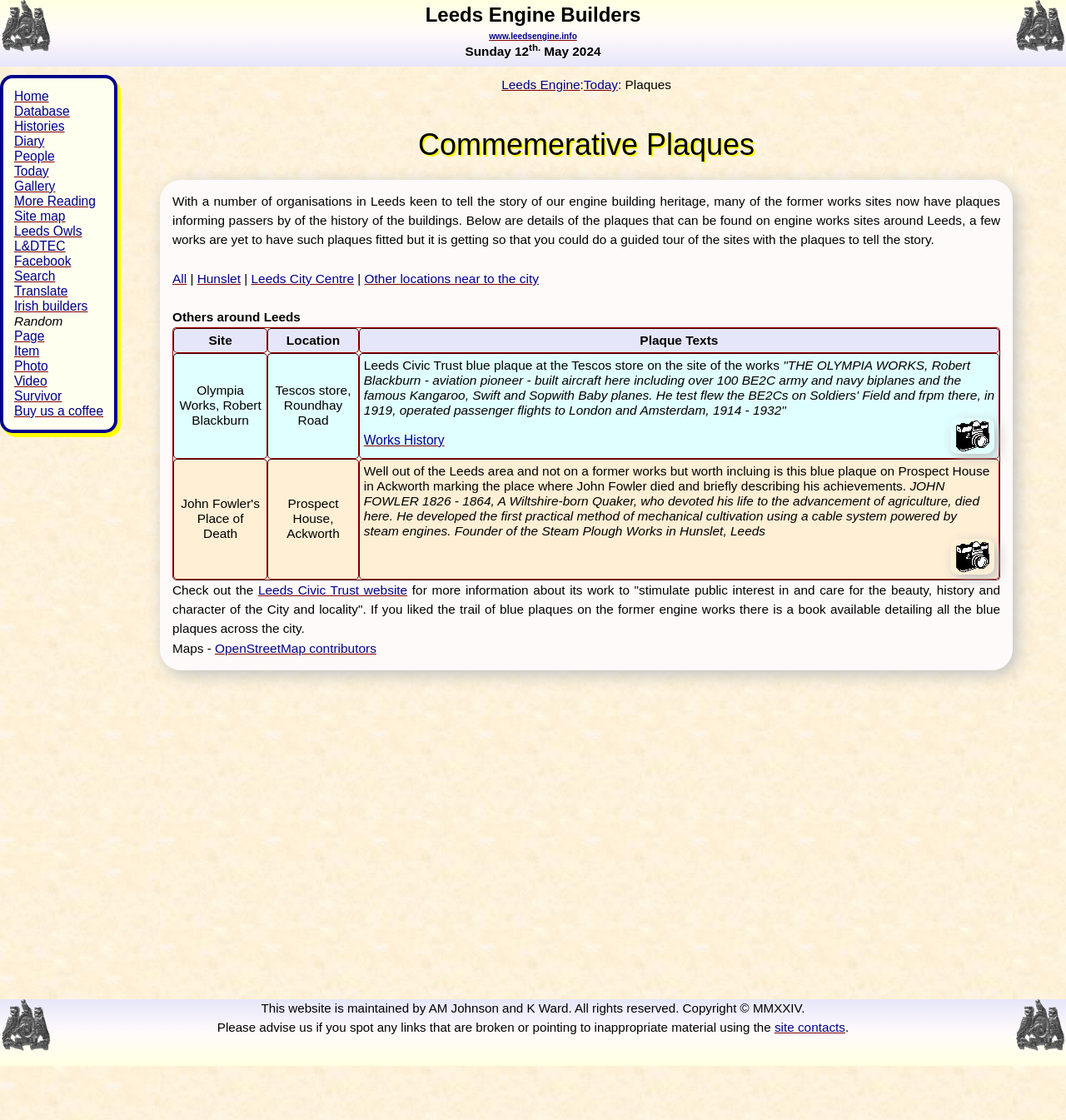Indicate the bounding box coordinates of the element that must be clicked to execute the instruction: "Click on the 'Home' link". The coordinates should be given as four float numbers between 0 and 1, i.e., [left, top, right, bottom].

[0.013, 0.08, 0.046, 0.092]